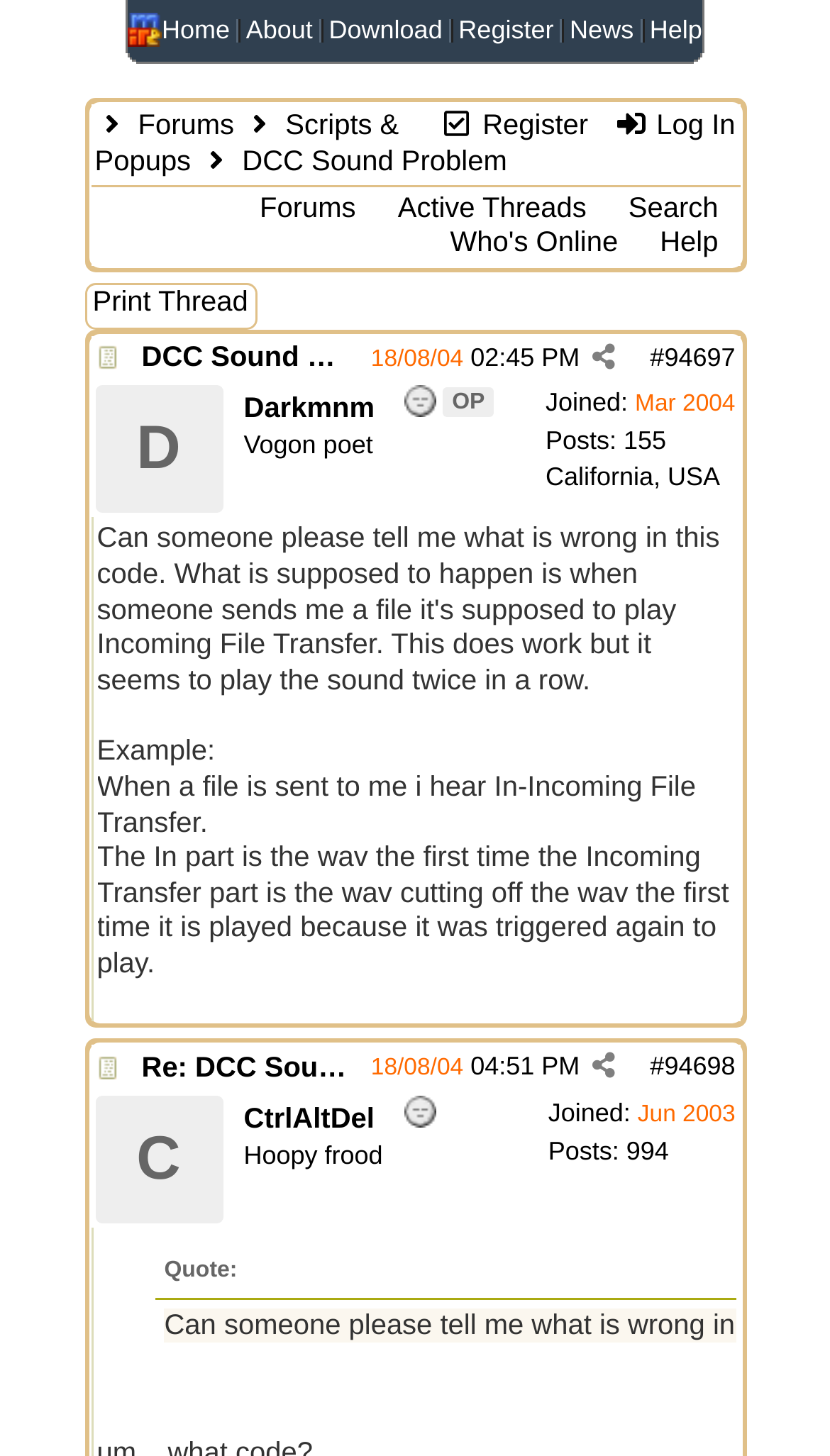Pinpoint the bounding box coordinates of the element that must be clicked to accomplish the following instruction: "Click on the 'Register' link". The coordinates should be in the format of four float numbers between 0 and 1, i.e., [left, top, right, bottom].

[0.552, 0.01, 0.667, 0.031]